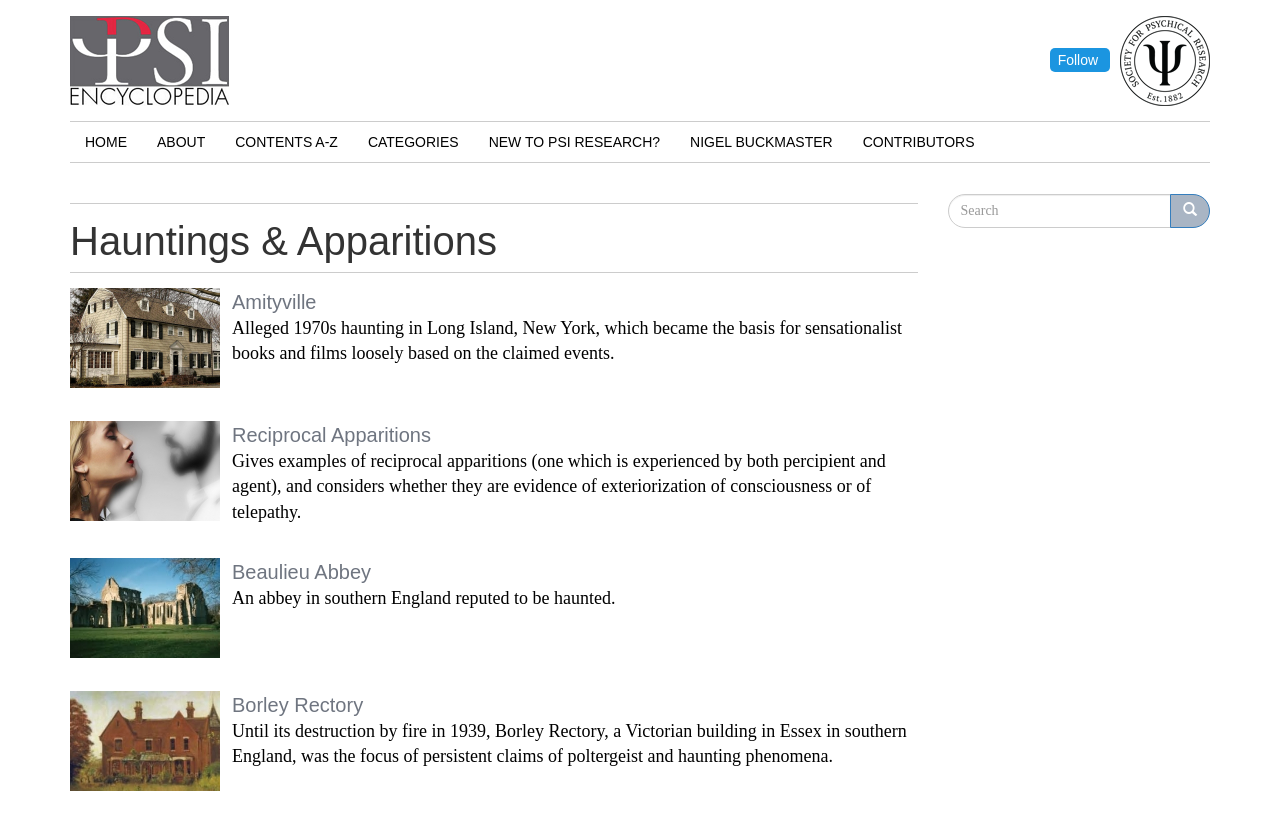Identify the bounding box of the UI component described as: "ISECON".

None